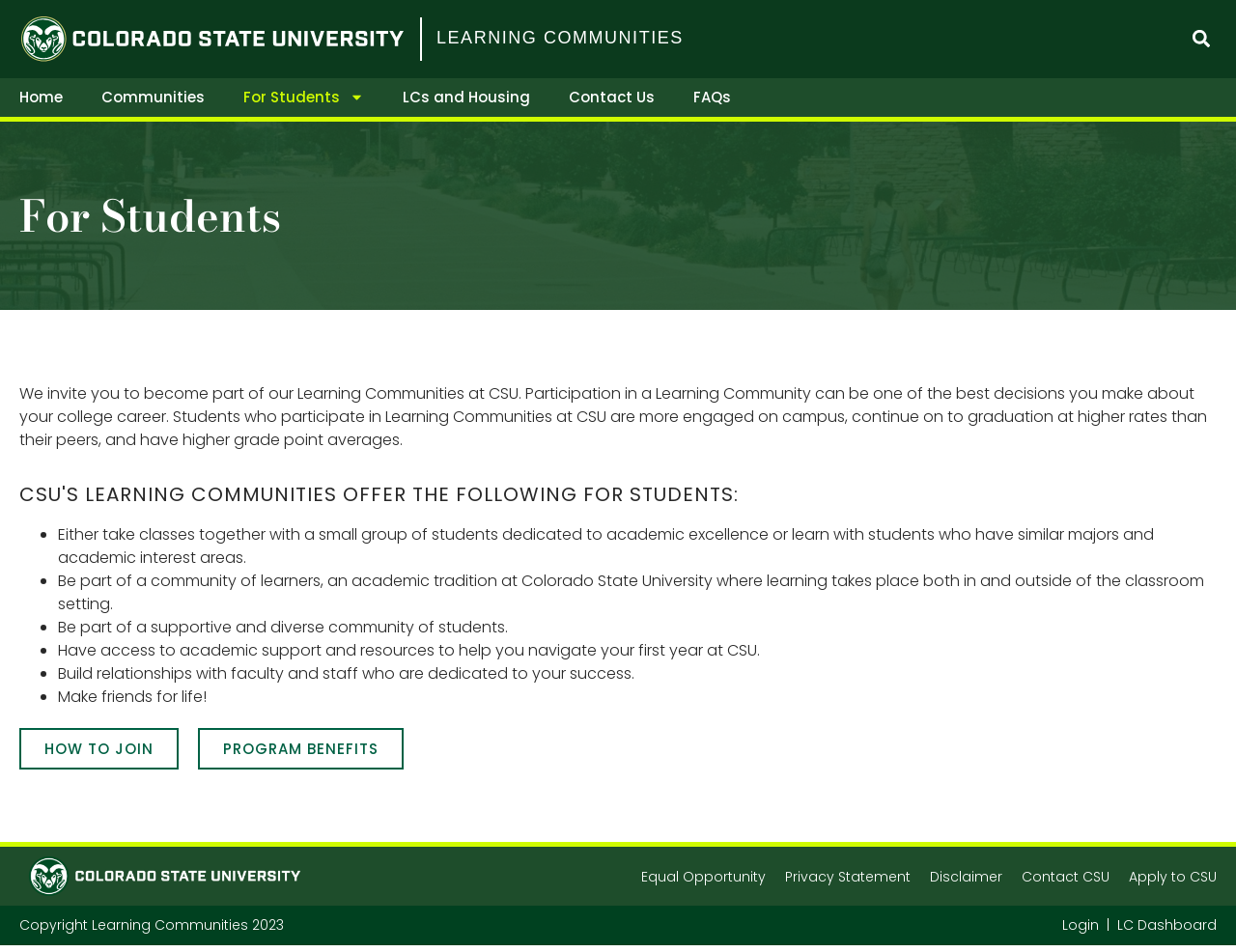Create a detailed summary of all the visual and textual information on the webpage.

The webpage is about Learning Communities at Colorado State University, specifically designed for students. At the top left corner, there is a heading with the university's name and a responsive signature graphic. Below it, there is a prominent heading "LEARNING COMMUNITIES" with a link to the same title. 

On the top right corner, there is a search bar with a "Search" button. Below the search bar, there is a navigation menu with links to "Home", "Communities", "For Students", "LCs and Housing", "Contact Us", and "FAQs". The "For Students" link has a dropdown menu.

The main content of the webpage starts with a heading "For Students" followed by a paragraph of text that invites students to participate in Learning Communities at CSU, highlighting the benefits of doing so. 

Below the paragraph, there is a heading "CSU'S LEARNING COMMUNITIES OFFER THE FOLLOWING FOR STUDENTS:" followed by a list of five bullet points, each describing a benefit of participating in Learning Communities, such as taking classes with a small group of students, being part of a community of learners, and having access to academic support and resources.

Further down, there are two links, "HOW TO JOIN" and "PROGRAM BENEFITS", which provide more information on joining and the benefits of the program.

At the bottom of the webpage, there are several links to other pages, including "Equal Opportunity", "Privacy Statement", "Disclaimer", "Contact CSU", "Apply to CSU", and "Login". There is also a copyright notice and a link to the LC Dashboard.